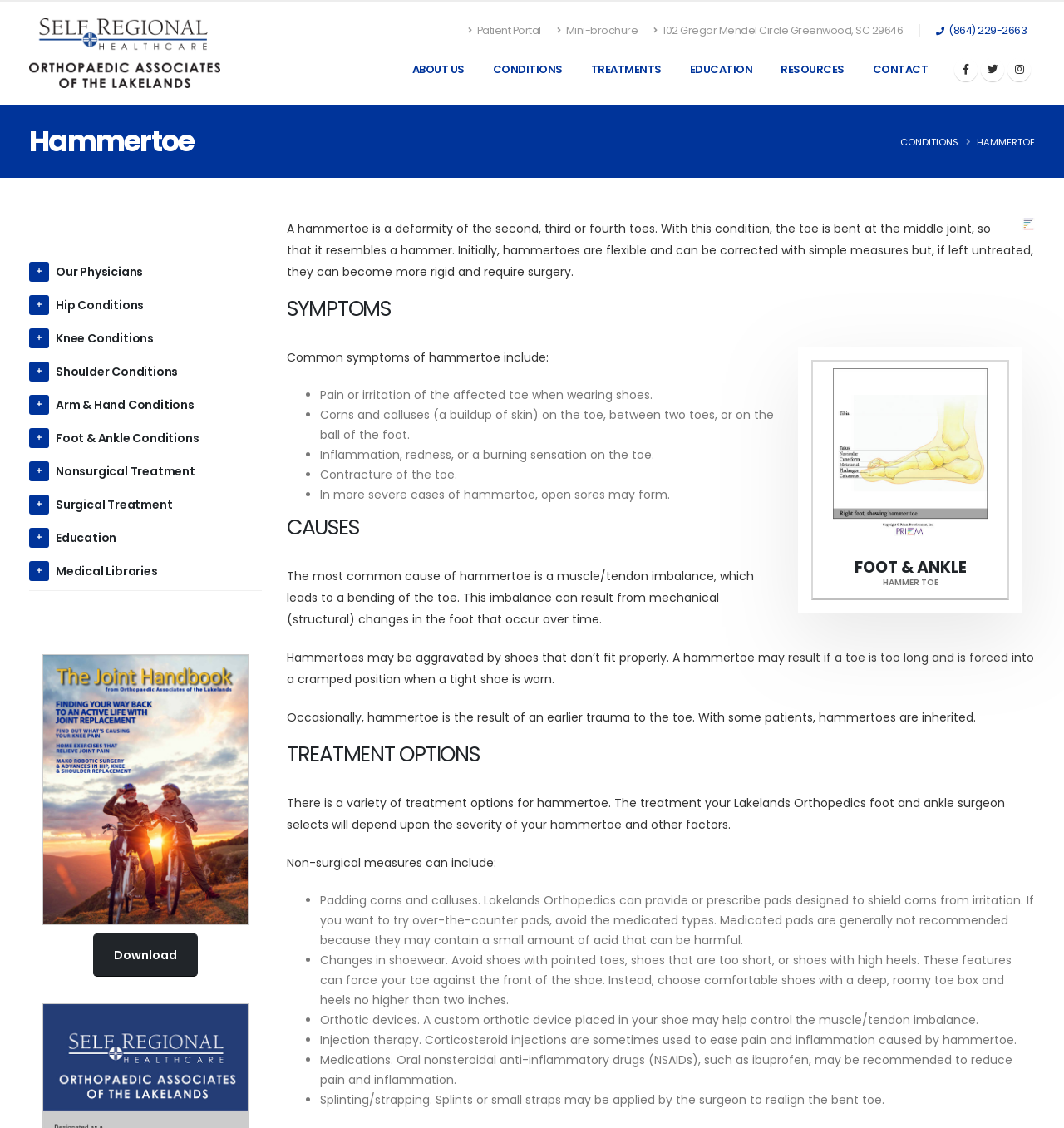What are common symptoms of hammertoe?
Please give a detailed answer to the question using the information shown in the image.

The webpage lists common symptoms of hammertoe, including pain or irritation of the affected toe when wearing shoes, corns and calluses on the toe, between two toes, or on the ball of the foot, inflammation, redness, or a burning sensation on the toe, and contracture of the toe.